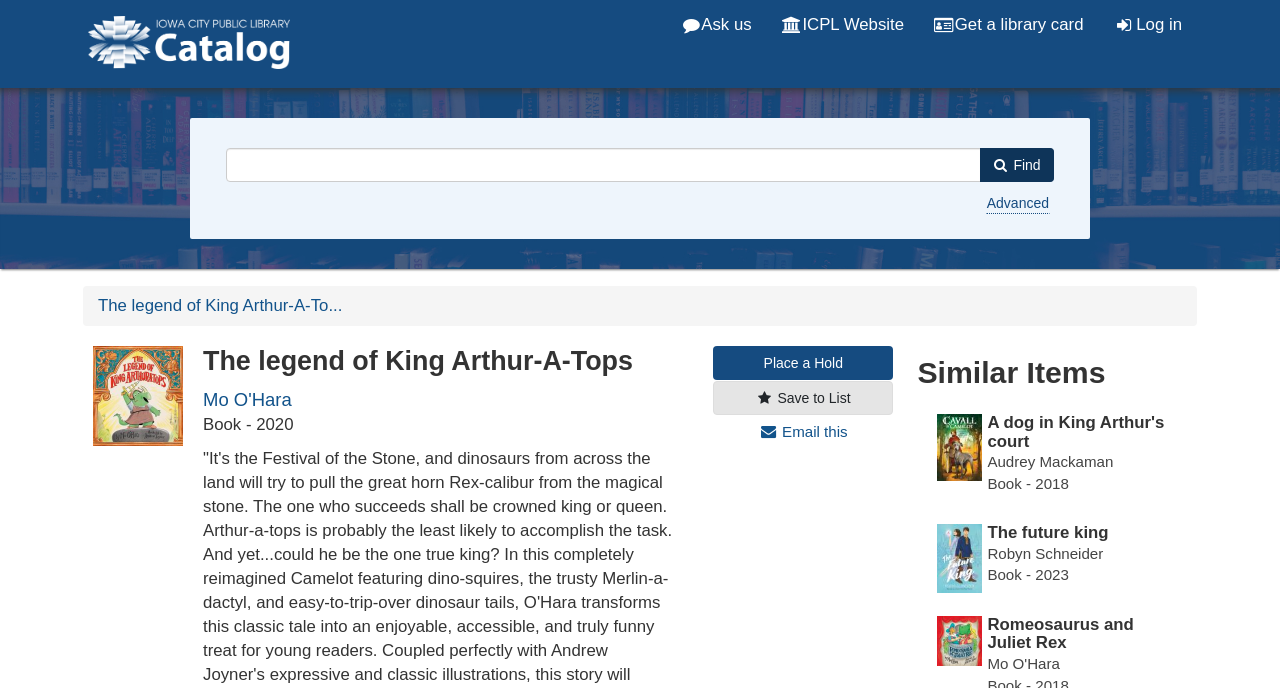Can you specify the bounding box coordinates for the region that should be clicked to fulfill this instruction: "Click on 'Ask us'".

[0.521, 0.0, 0.599, 0.073]